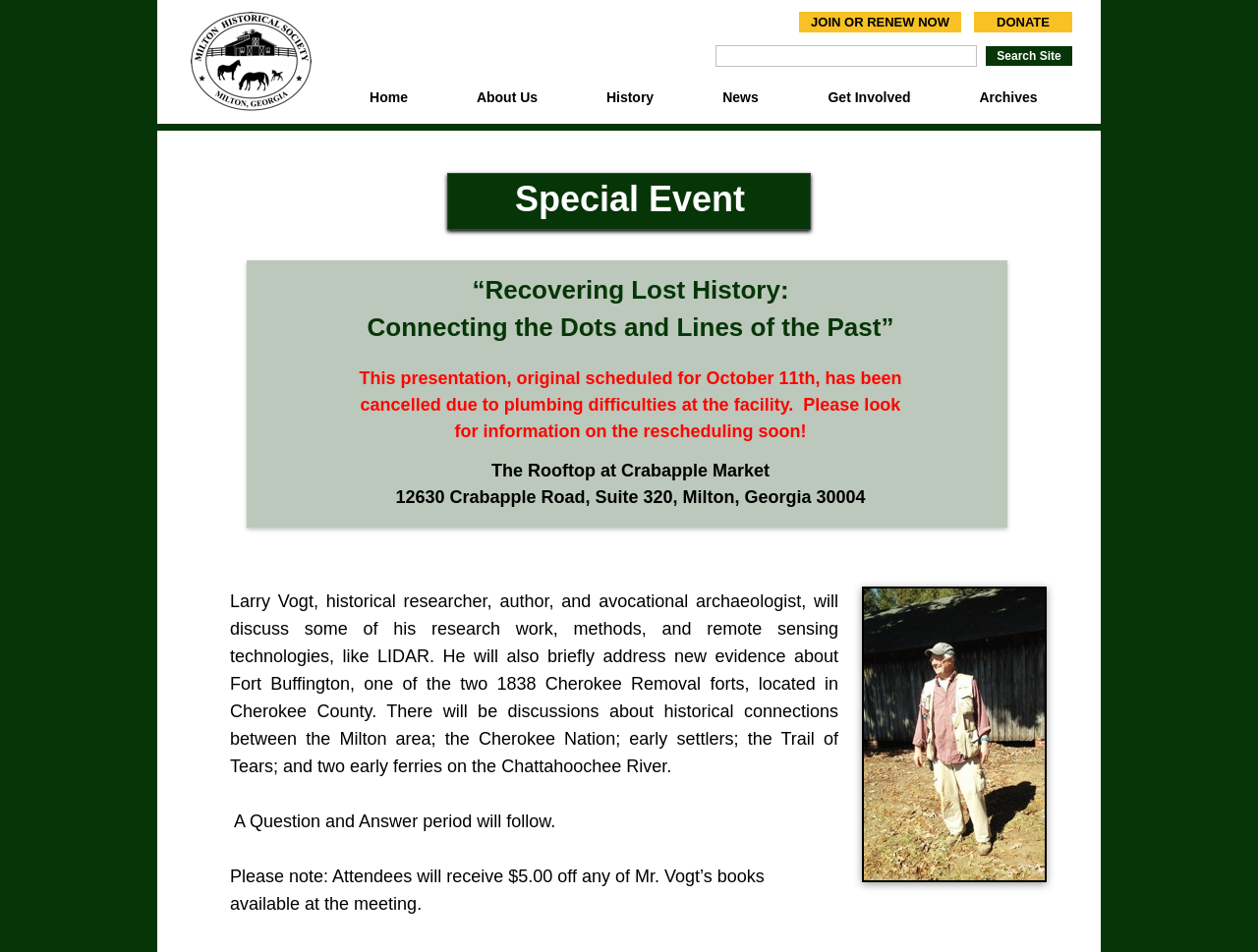What discount will attendees receive?
Using the visual information, reply with a single word or short phrase.

$5.00 off